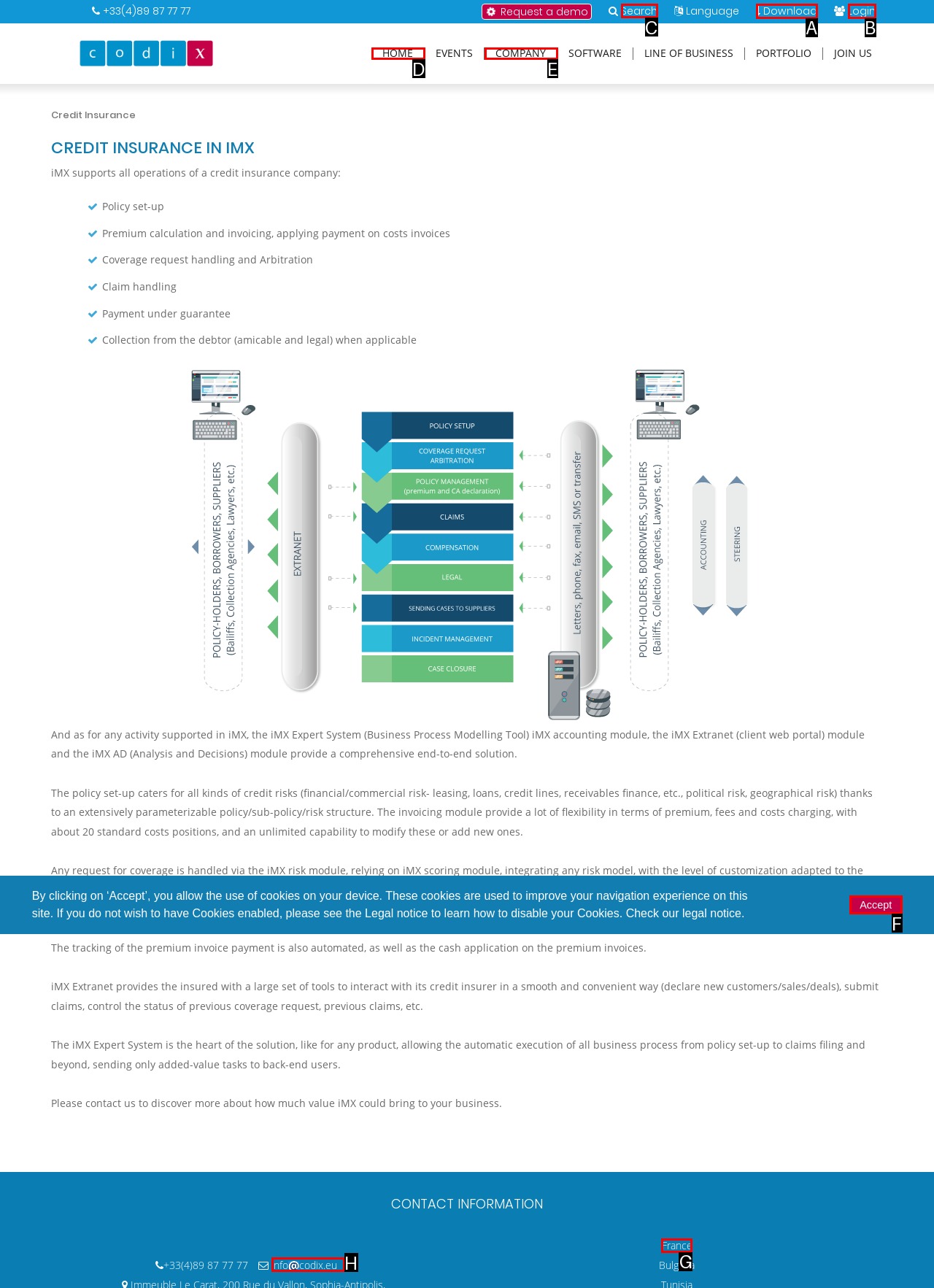Indicate which UI element needs to be clicked to fulfill the task: Search
Answer with the letter of the chosen option from the available choices directly.

C